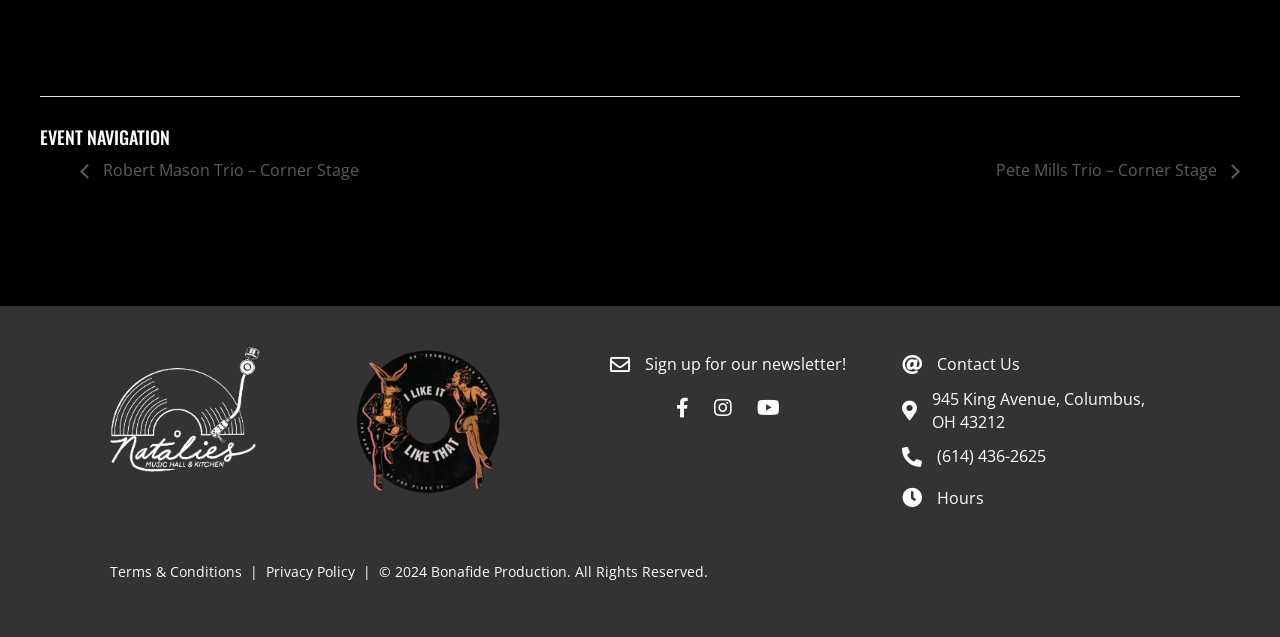Determine the bounding box coordinates of the clickable region to follow the instruction: "View Natalies Grandview logo".

[0.086, 0.545, 0.203, 0.74]